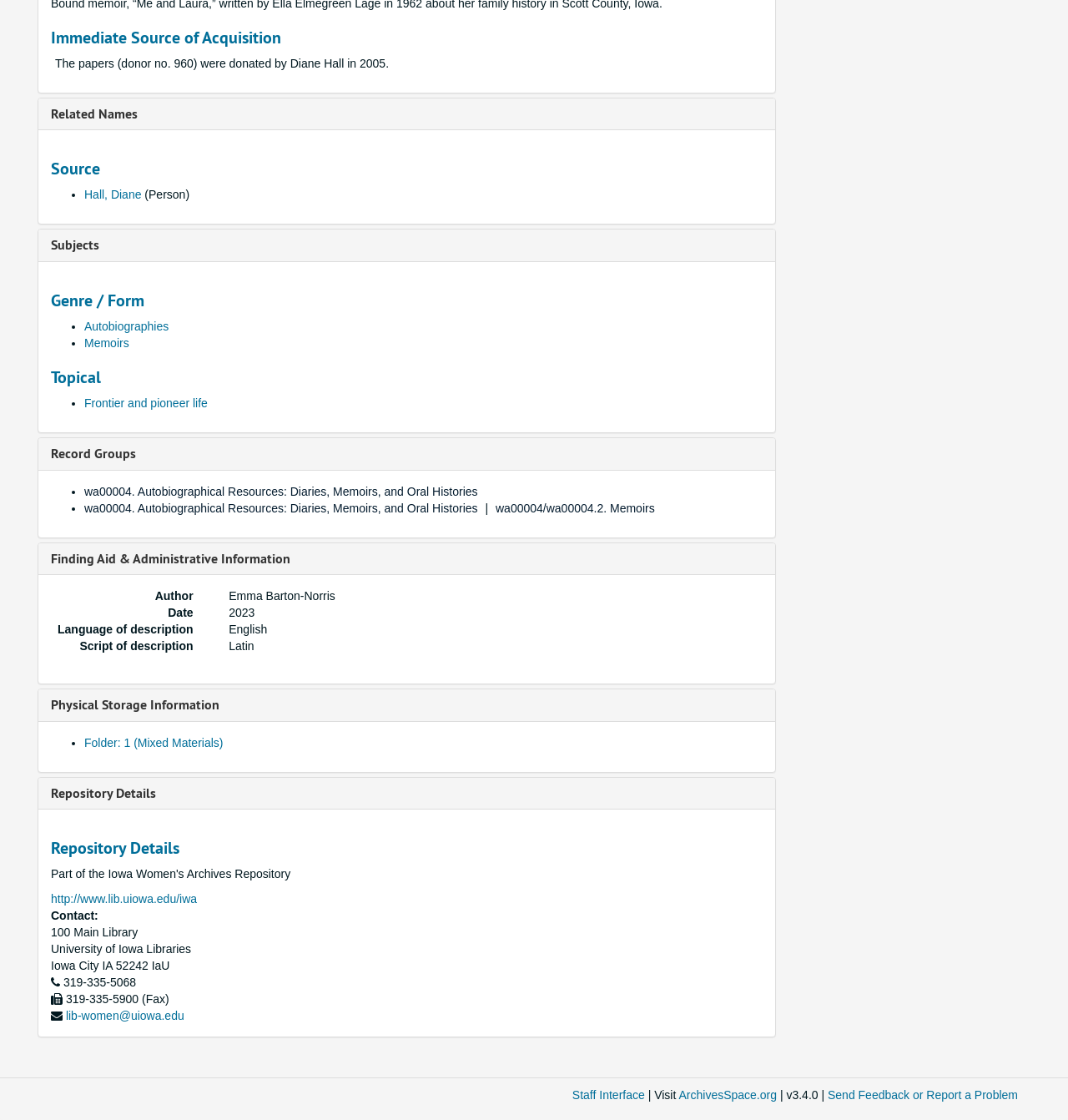Determine the bounding box coordinates for the element that should be clicked to follow this instruction: "View Autobiographies". The coordinates should be given as four float numbers between 0 and 1, in the format [left, top, right, bottom].

[0.079, 0.285, 0.158, 0.297]